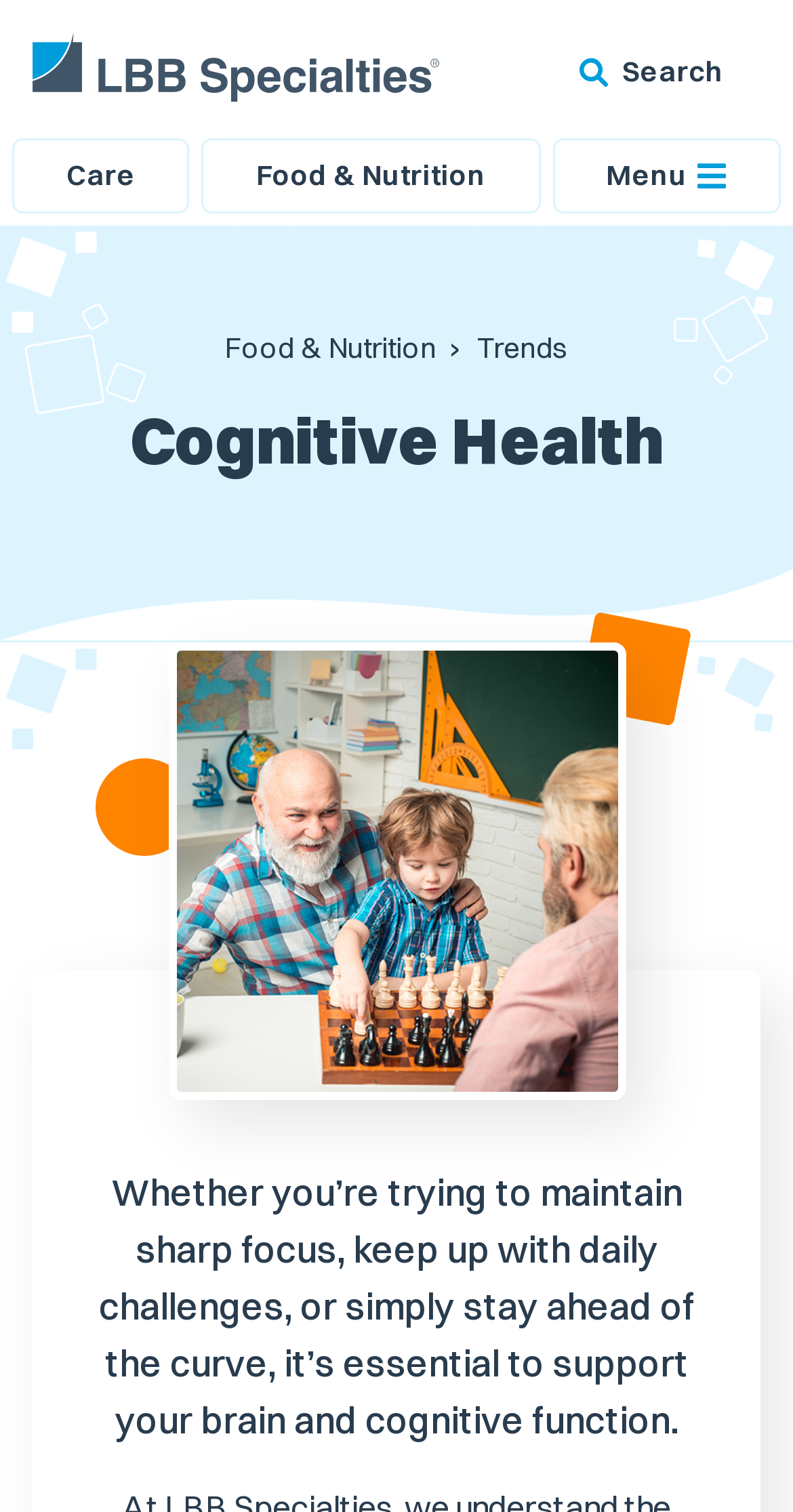Explain in detail what you observe on this webpage.

The webpage is about cognitive brain health and ingredients trends, with a focus on LBB Specialties. At the top left corner, there is a logo for LBB Specialties, accompanied by an image of the logo. Below the logo, there is a search bar with a submit button to the right. 

To the right of the search bar, there is a mobile navigation menu with links to "Care" and "Food & Nutrition". The "Food & Nutrition" link has a dropdown menu with additional links to "Food & Nutrition" and "Trends". 

Below the navigation menu, there is a heading that reads "Cognitive Health". This is followed by a paragraph of text that explains the importance of supporting brain and cognitive function. 

On the right side of the page, there is a large image related to cognitive health trends. The image takes up most of the right side of the page, from the top to the bottom.